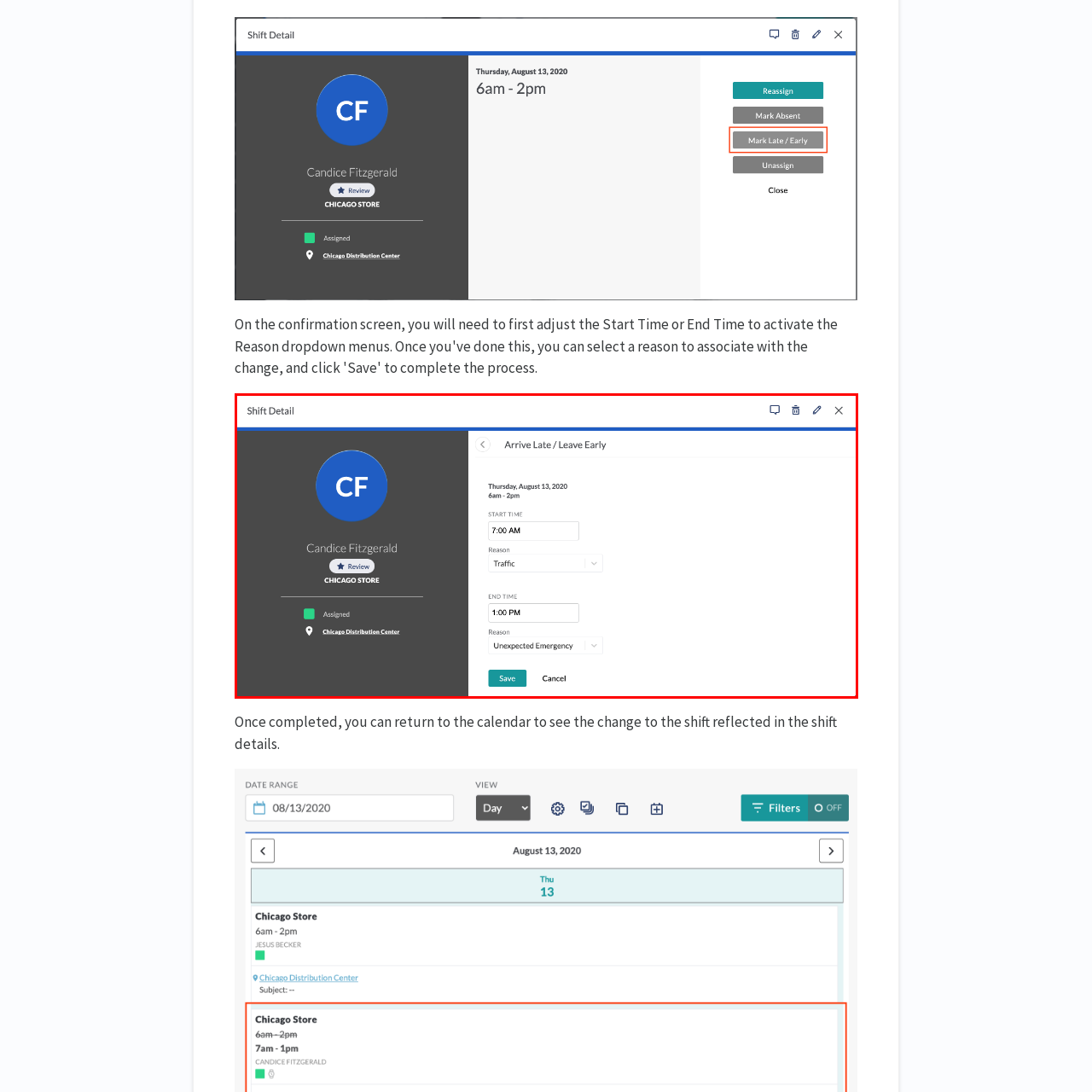Look at the area within the red bounding box, provide a one-word or phrase response to the following question: What is the scheduled end time of Candice's shift?

2 PM